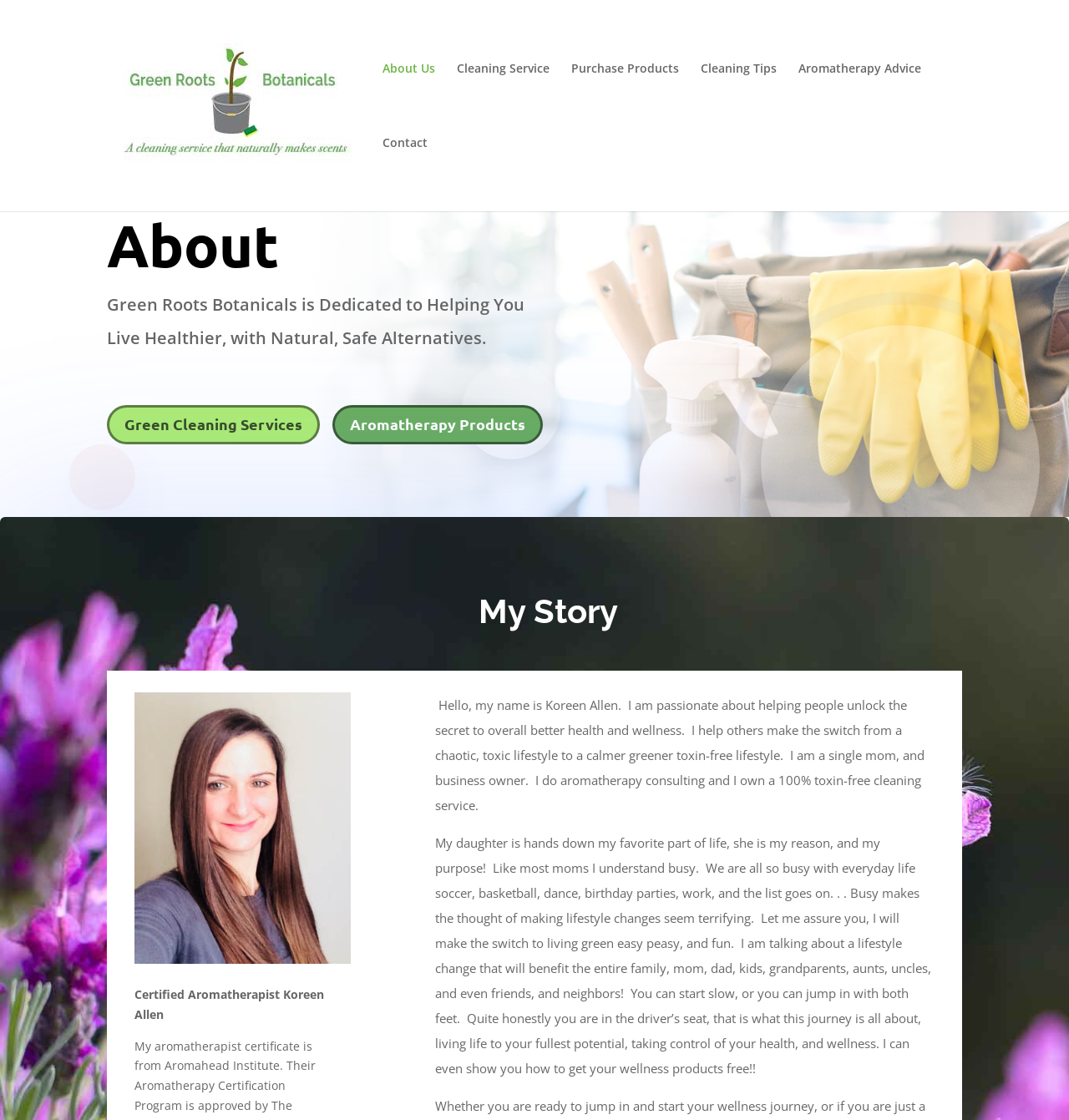Please determine the bounding box coordinates of the element's region to click in order to carry out the following instruction: "Visit the 'Cleaning Service' page". The coordinates should be four float numbers between 0 and 1, i.e., [left, top, right, bottom].

[0.427, 0.056, 0.514, 0.122]